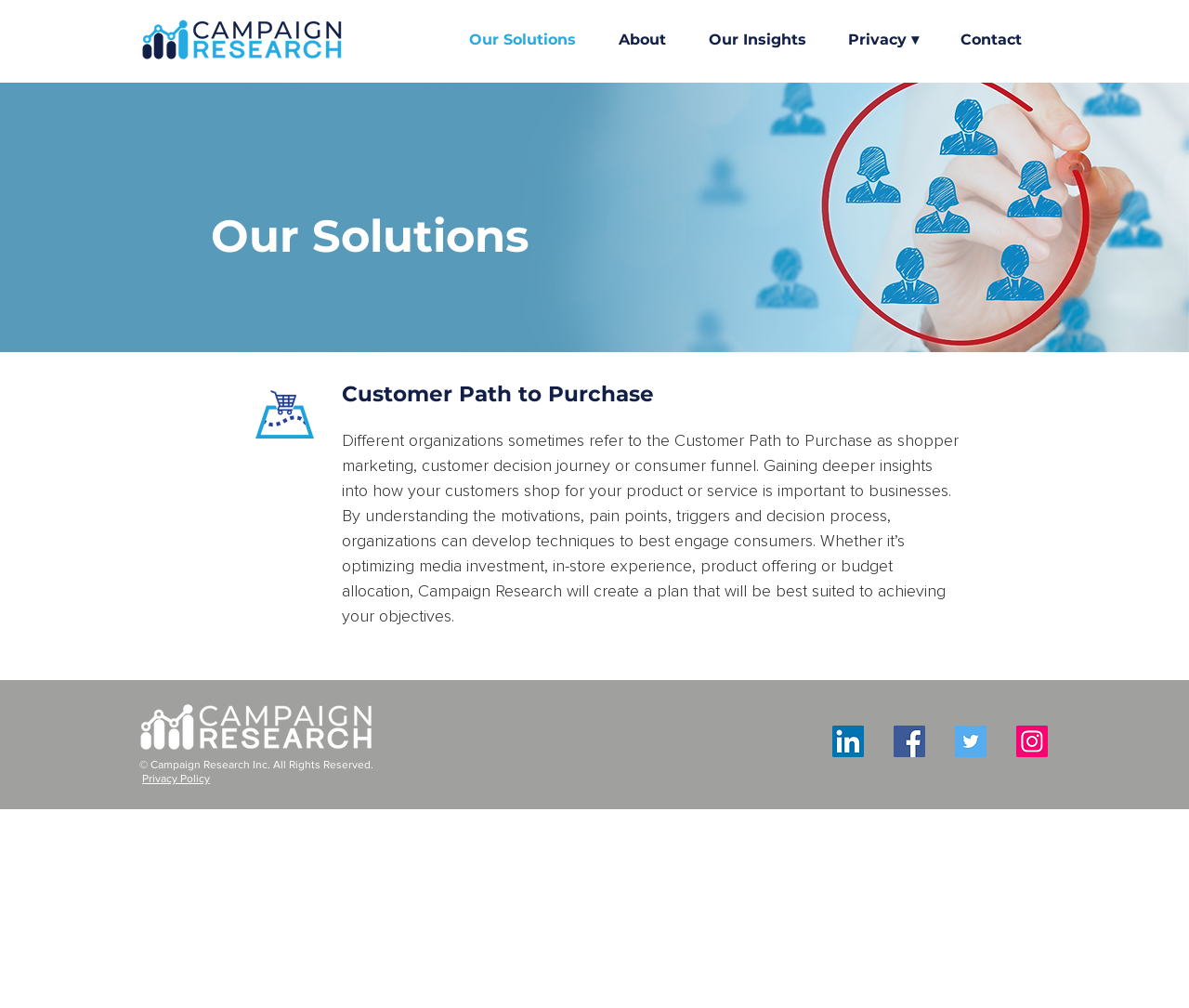Predict the bounding box of the UI element based on the description: "Privacy ▾". The coordinates should be four float numbers between 0 and 1, formatted as [left, top, right, bottom].

[0.702, 0.027, 0.796, 0.052]